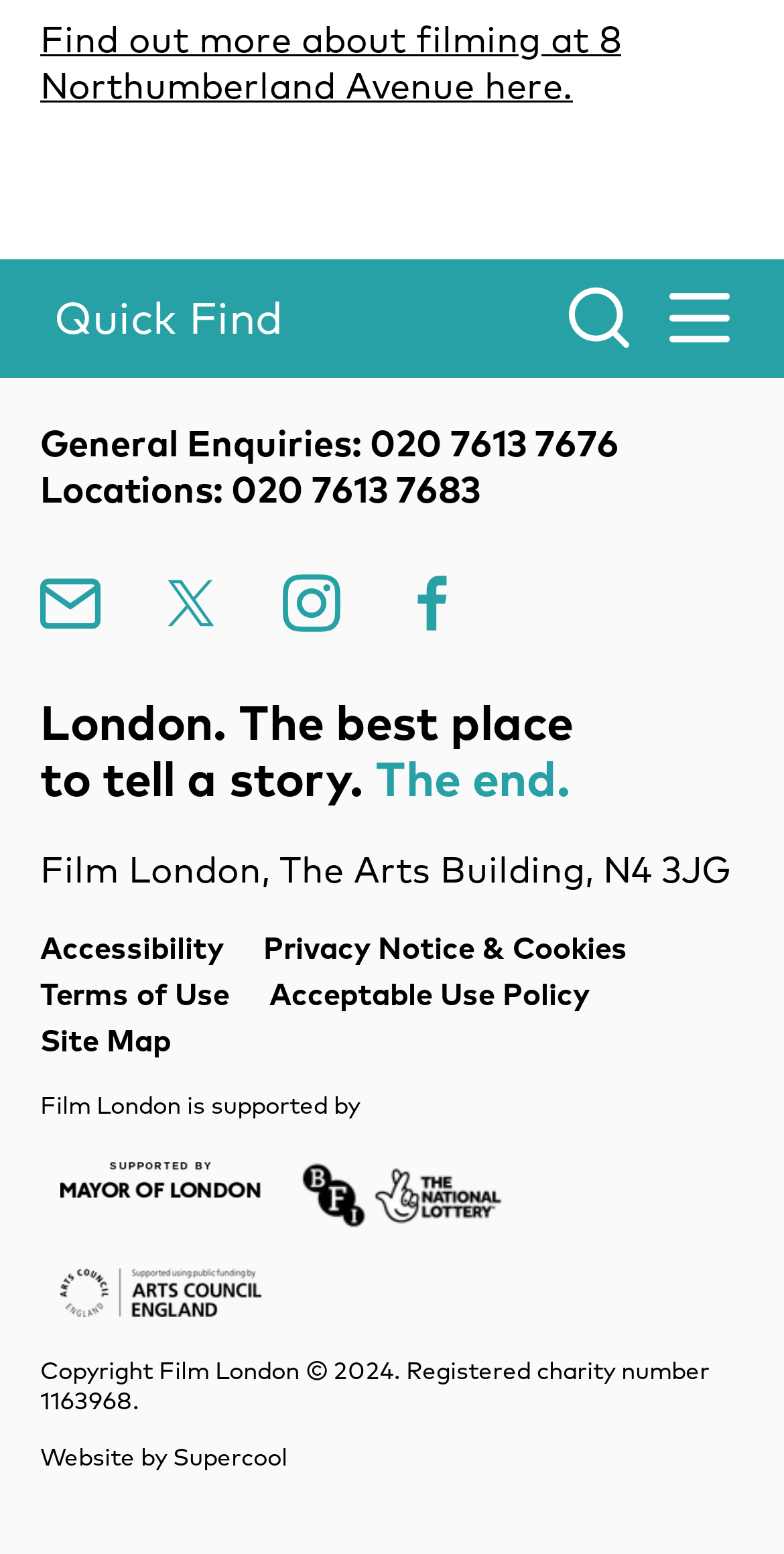How many social media links are there?
Look at the webpage screenshot and answer the question with a detailed explanation.

I counted the number of social media links by looking at the social media links section, which includes links to Mailing List, X, Instagram, and Facebook.